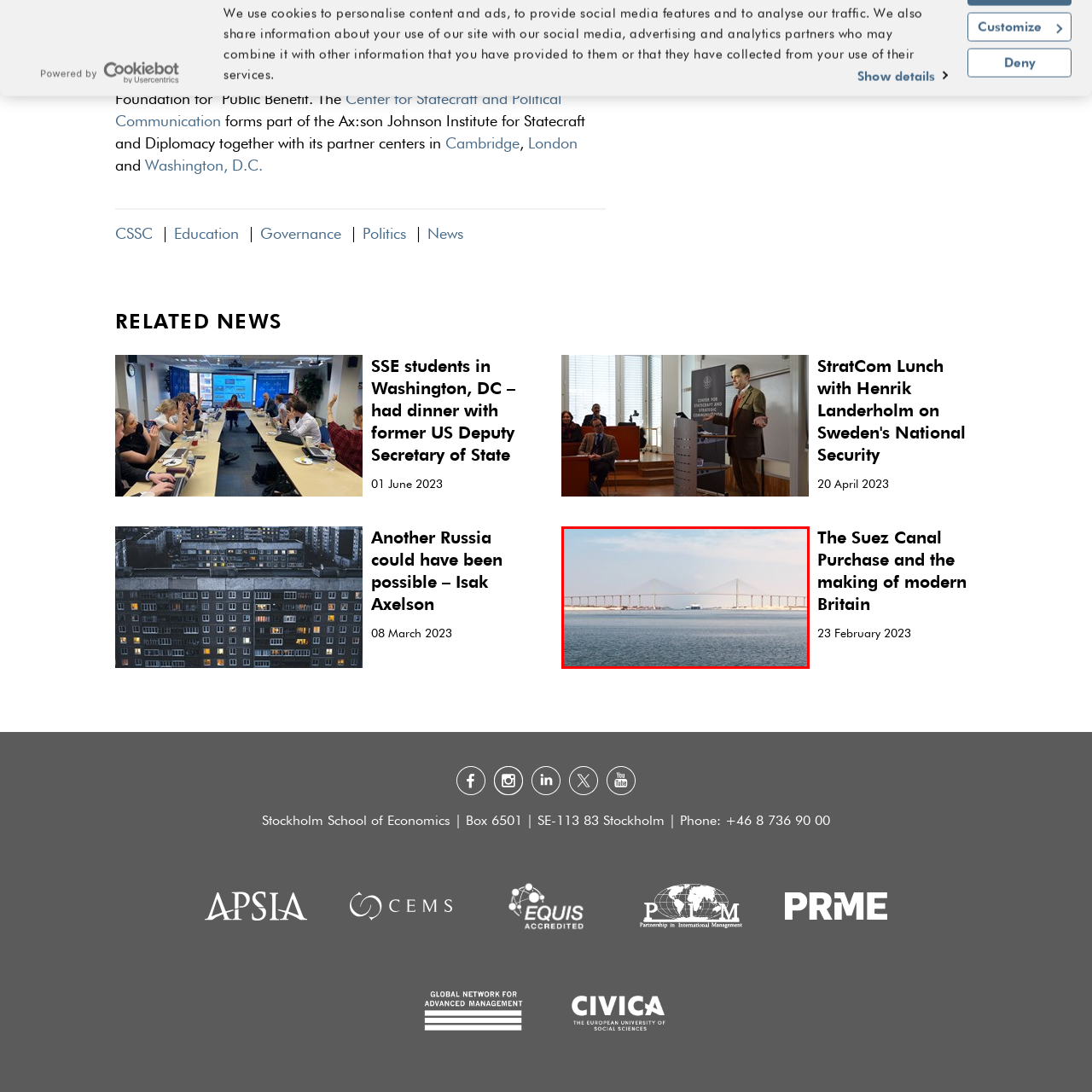Generate a detailed description of the content found inside the red-outlined section of the image.

The image captures a stunning view of the Suez Canal, showcasing a modern suspension bridge that elegantly spans the waterway. The bridge's architectural design highlights its graceful lines and the intricate cable-stayed structure. In the foreground, calm waters reflect the bridge, while the background features a serene sky punctuated by soft clouds. This visual representation underscores the importance of the Suez Canal as a significant maritime route, which has shaped global trade and transportation. The overall scene conveys a sense of tranquility and modern engineering, emphasizing the bridge's role in connecting regions and facilitating maritime activities.